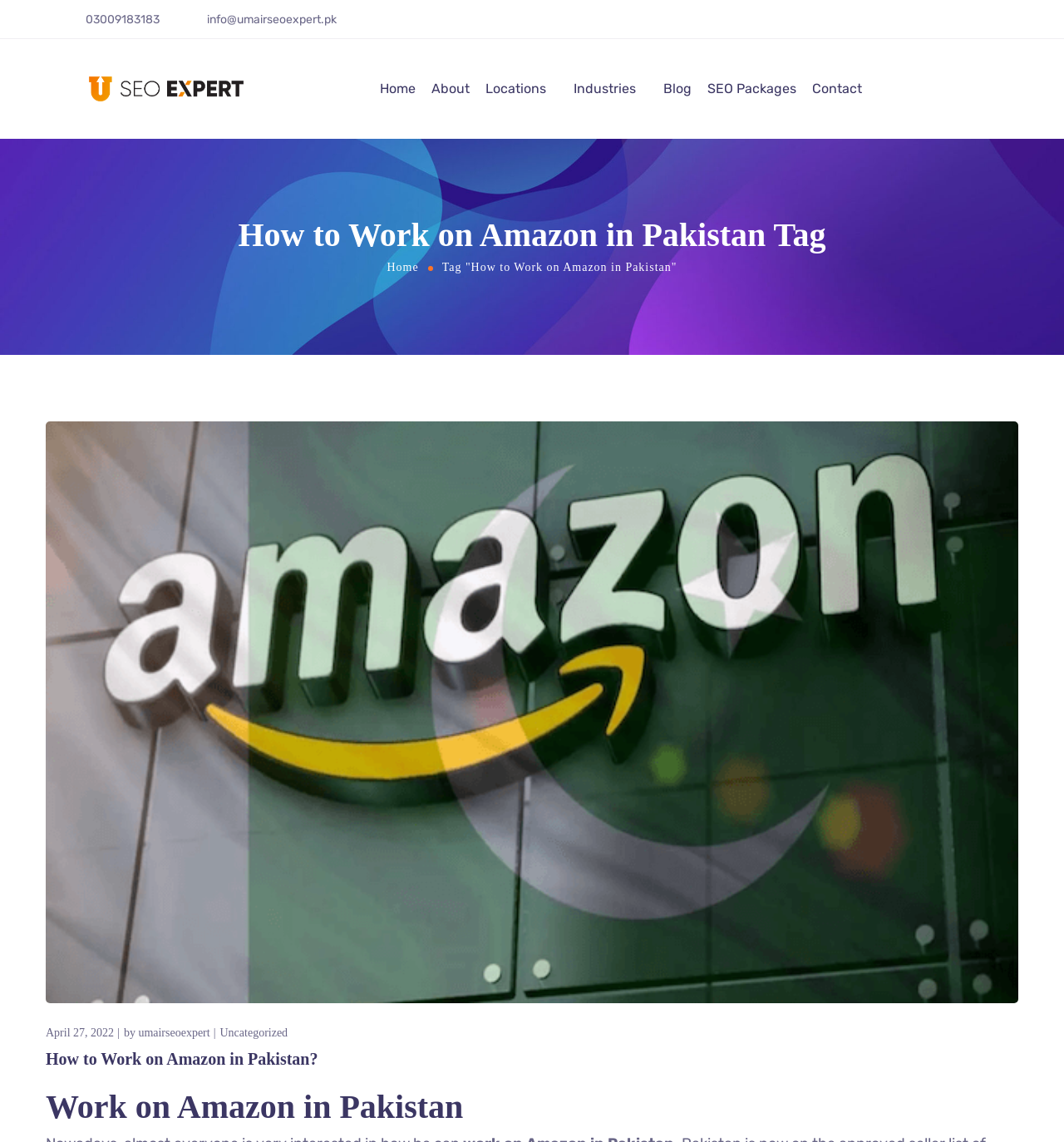Locate the bounding box coordinates of the clickable region to complete the following instruction: "Contact Umair SEO Expert."

[0.763, 0.049, 0.81, 0.107]